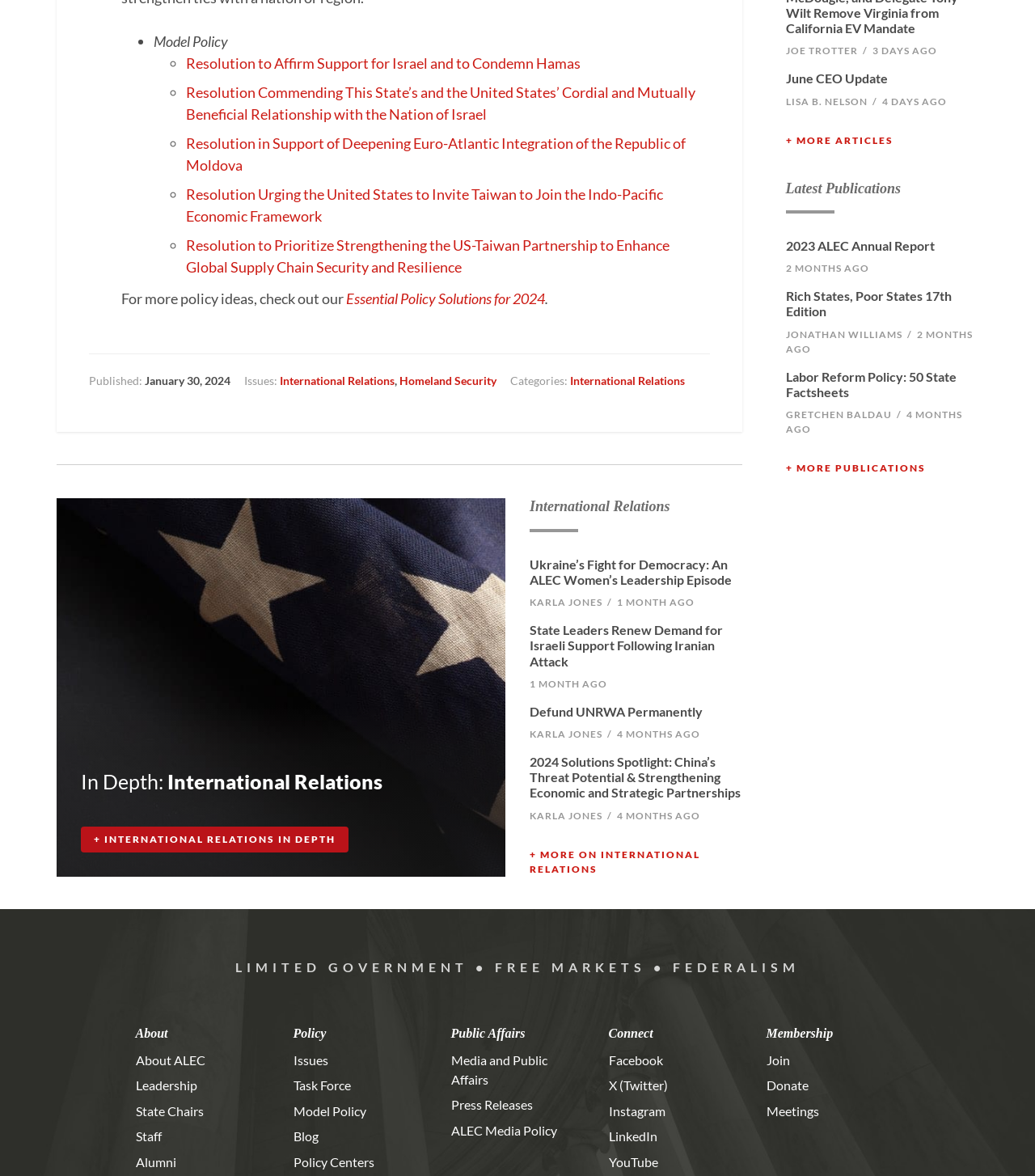Can you determine the bounding box coordinates of the area that needs to be clicked to fulfill the following instruction: "Learn about 'Labor Reform Policy: 50 State Factsheets'"?

[0.759, 0.313, 0.924, 0.34]